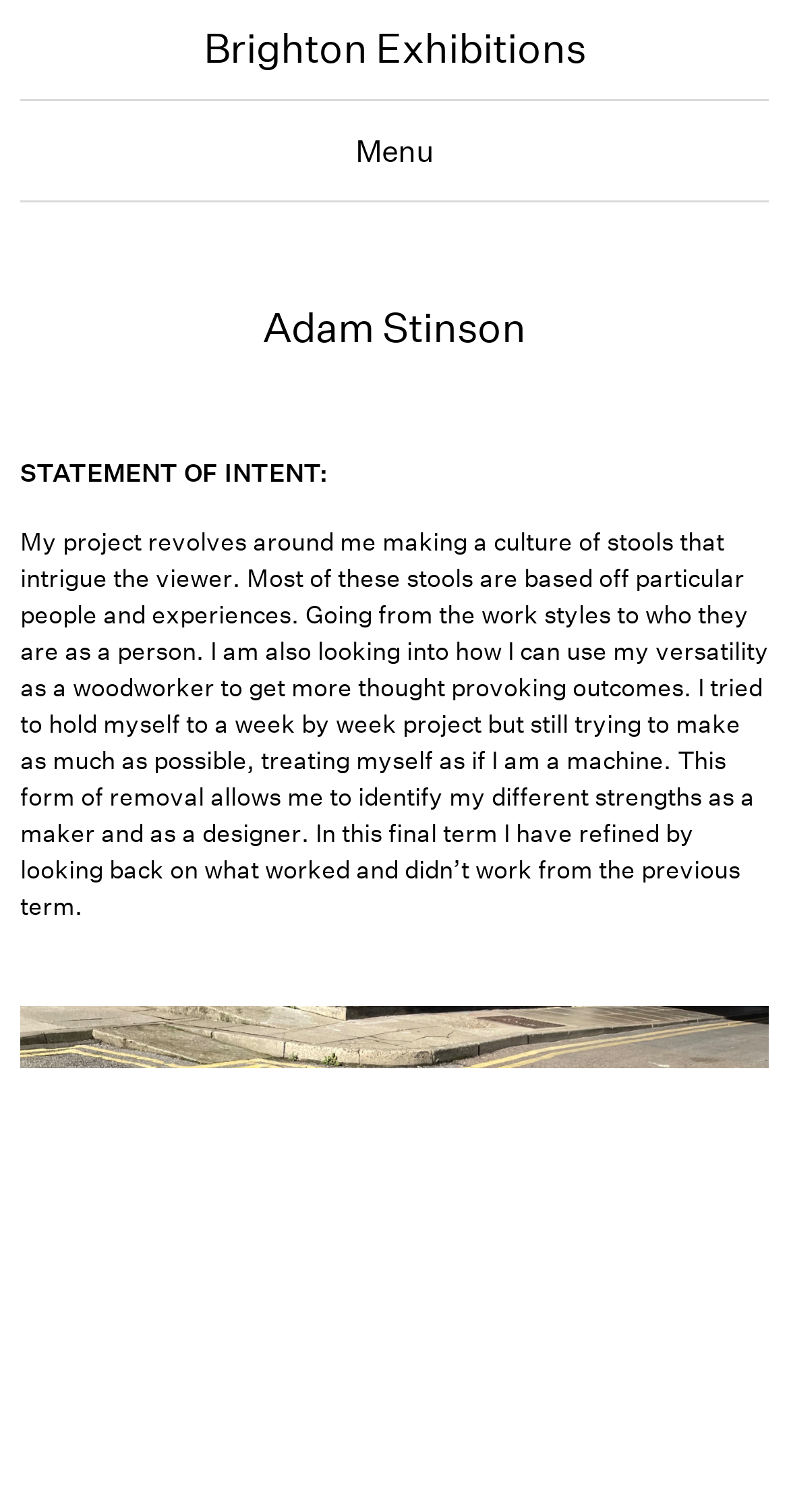What is the author looking into to get more thought-provoking outcomes?
Please provide an in-depth and detailed response to the question.

According to the static text element, the author is looking into how they can use their versatility as a woodworker to get more thought-provoking outcomes, which suggests that they are exploring ways to utilize their skills to create more impactful results.